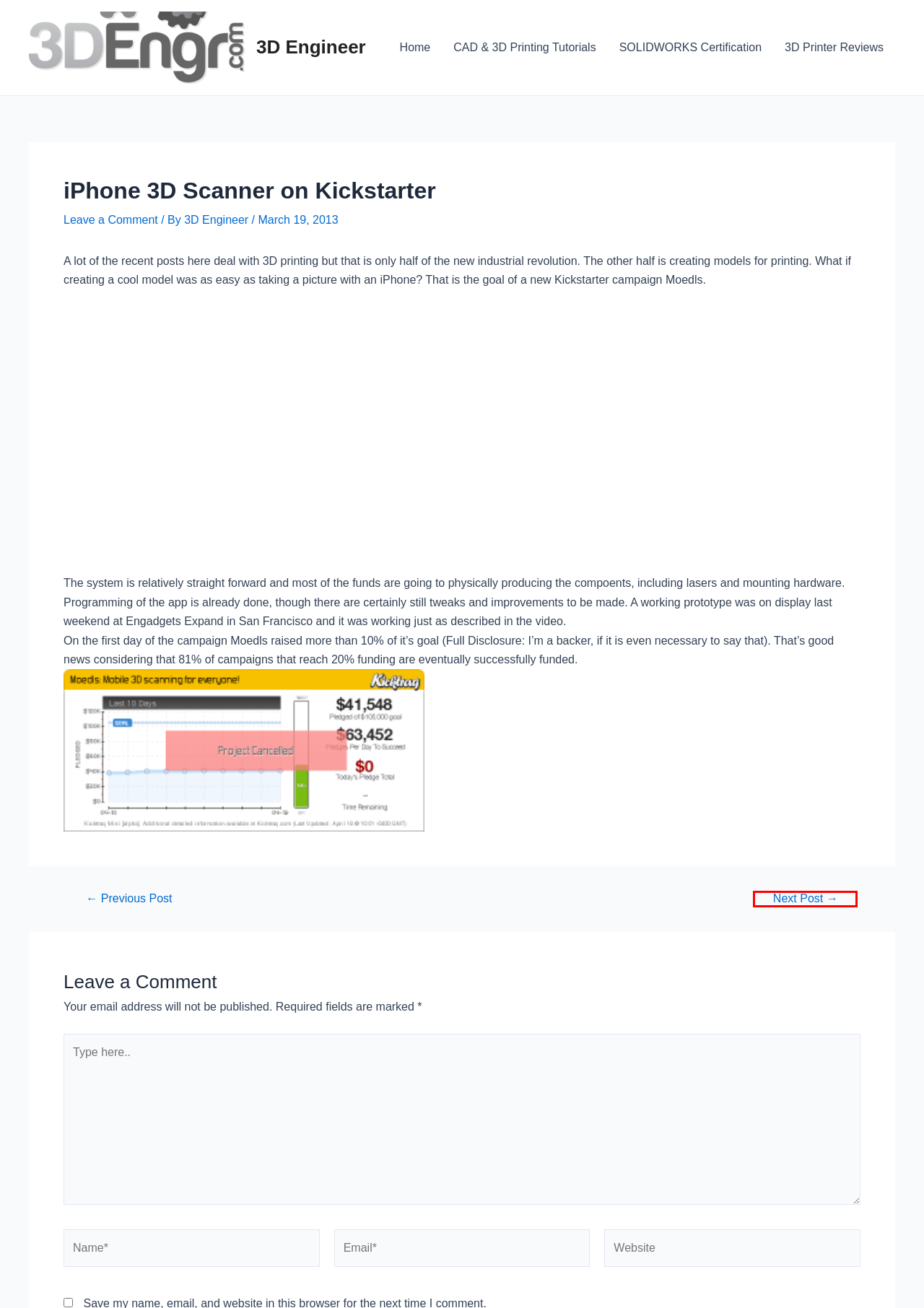Inspect the provided webpage screenshot, concentrating on the element within the red bounding box. Select the description that best represents the new webpage after you click the highlighted element. Here are the candidates:
A. 3D Printing and 3D Scanning At Engadget Expand – 3D Engineer
B. Tutorials – 3D Engineer
C. Engadget Expand: Review Of The New Event For Tech Fans – 3D Engineer
D. 3D Engineer – SOLIDWORKS Certification Tutorials | 3D Printer Reviews
E. Moedls: Mobile 3D scanning for everyone! by John Fehr :: Kicktraq
F. 3D Printer Reviews – 3D Engineer
G. 3D Engineer – 3D Engineer
H. Certification – 3D Engineer

C